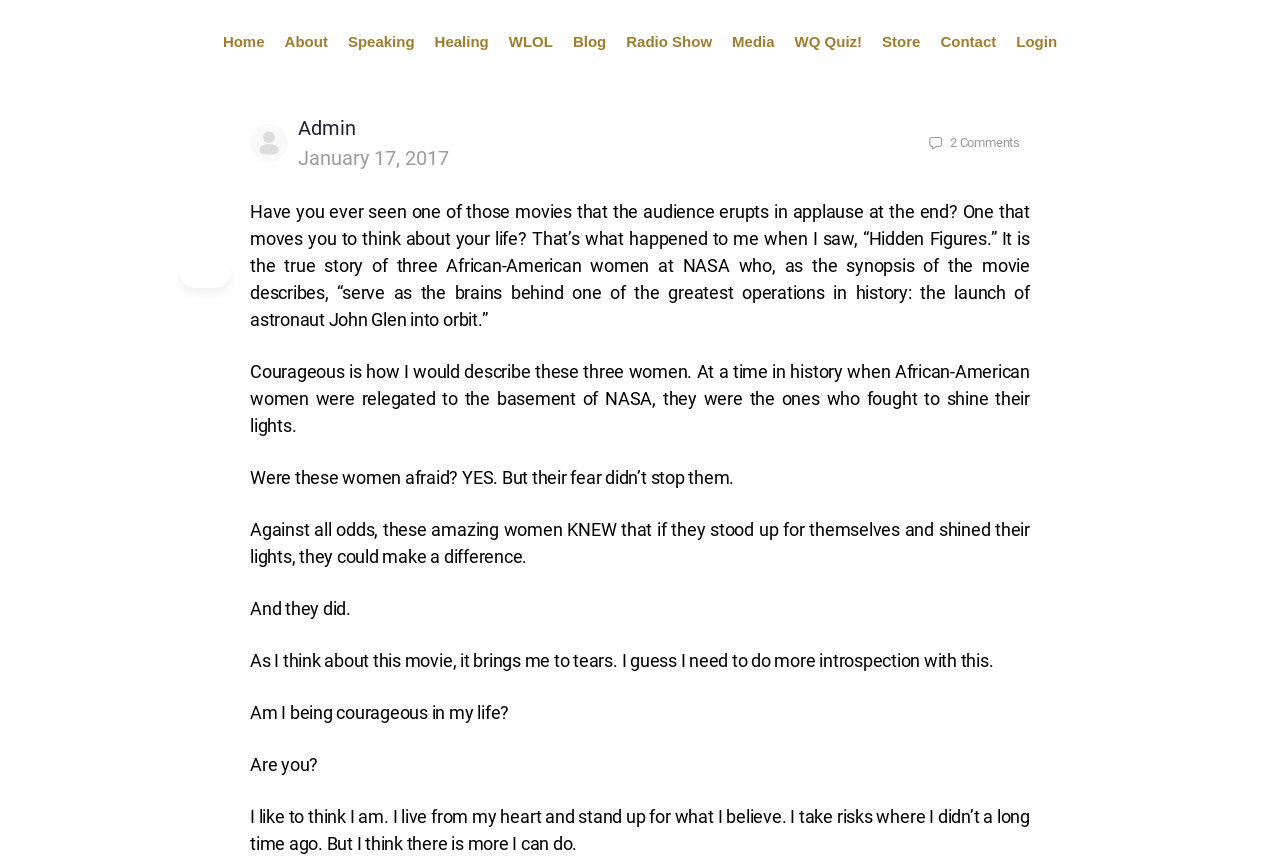Kindly determine the bounding box coordinates for the clickable area to achieve the given instruction: "Read the blog post".

[0.195, 0.233, 0.805, 0.382]